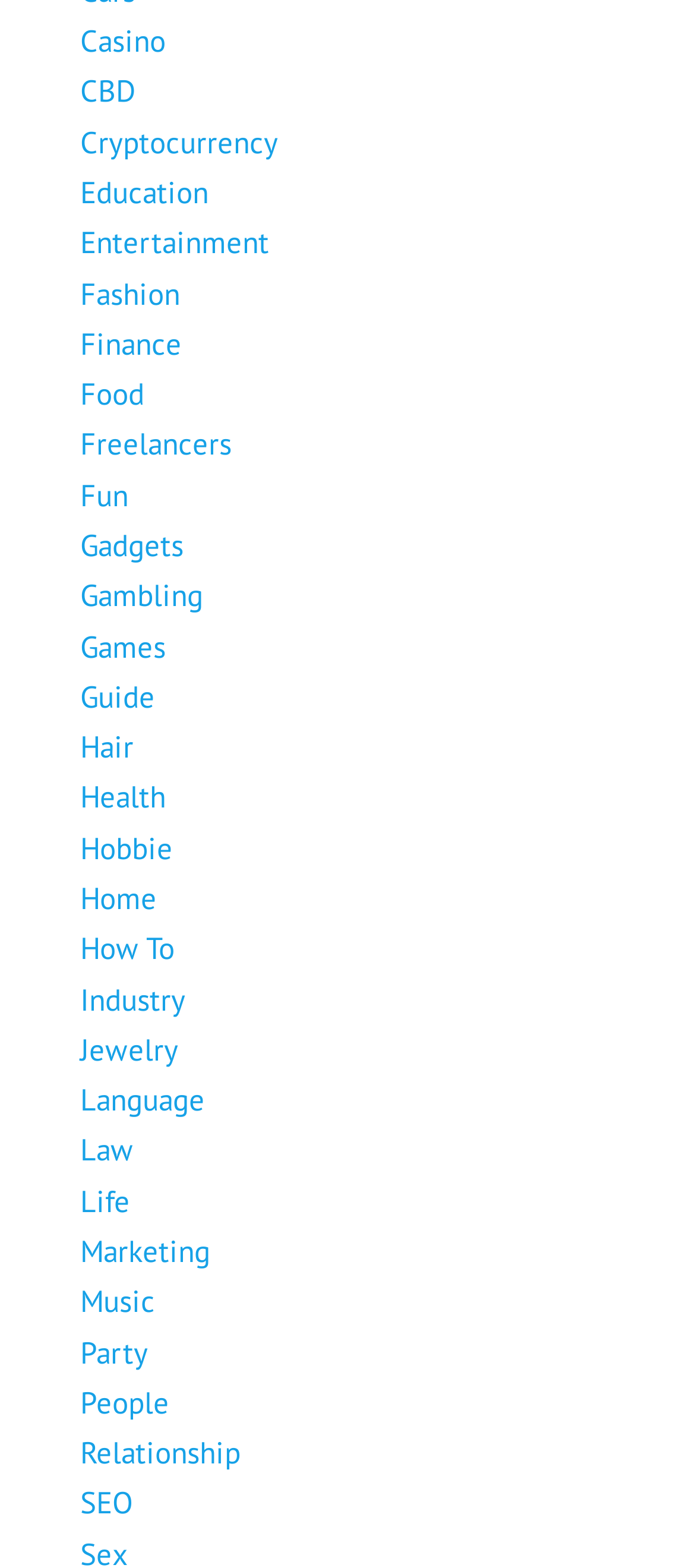Please identify the bounding box coordinates for the region that you need to click to follow this instruction: "Explore the Entertainment section".

[0.115, 0.142, 0.387, 0.167]